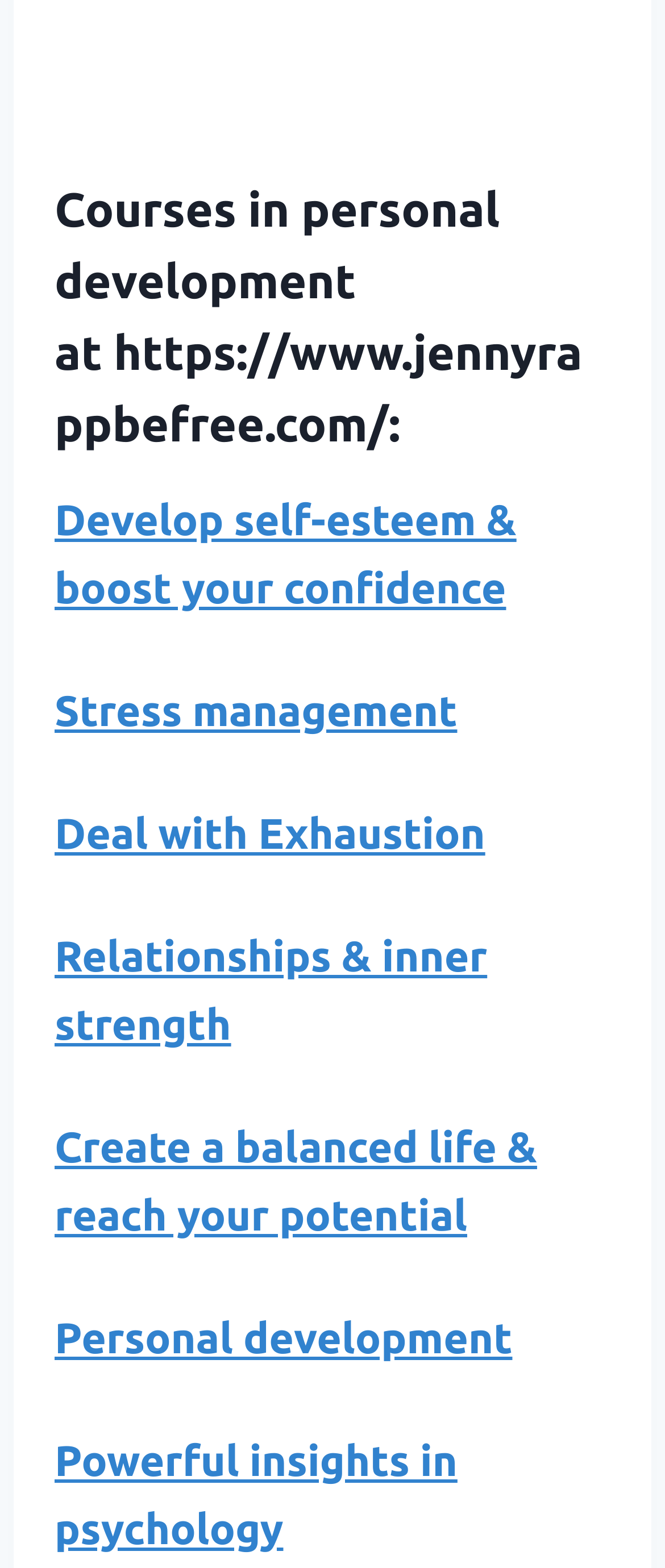Please mark the clickable region by giving the bounding box coordinates needed to complete this instruction: "Click on 'Develop self-esteem & boost your confidence'".

[0.082, 0.316, 0.777, 0.39]